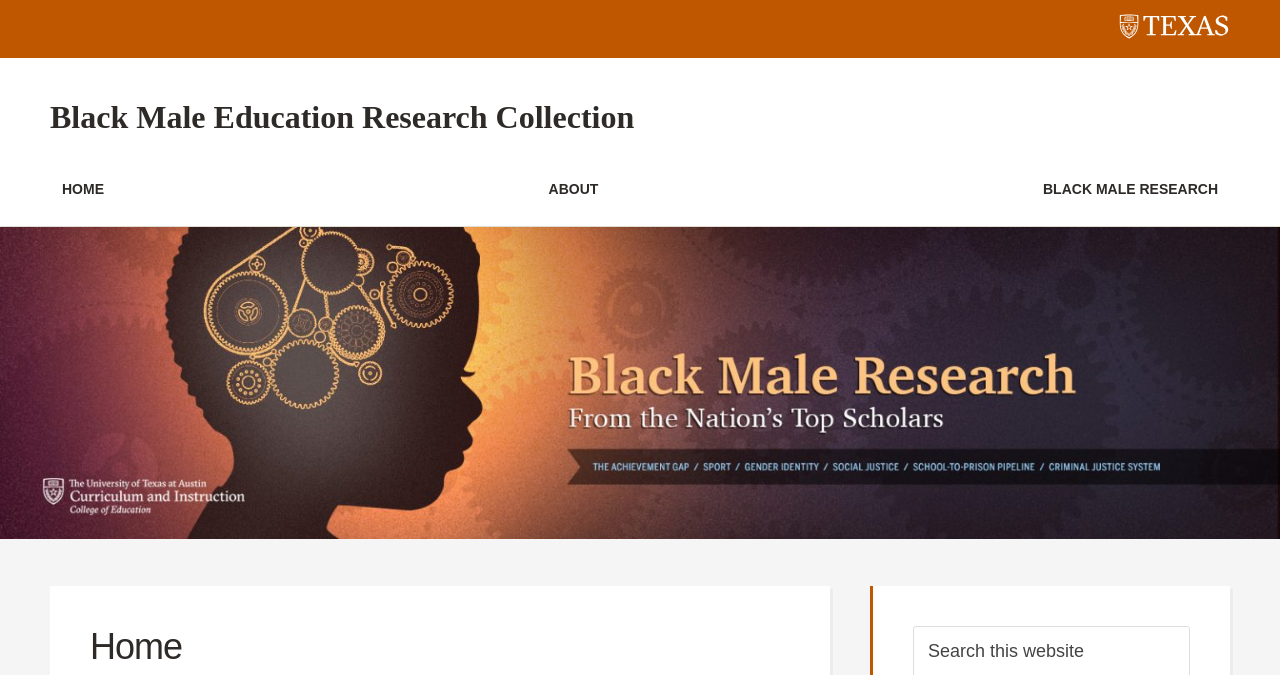What is the purpose of the button on the top right corner?
Using the visual information, answer the question in a single word or phrase.

Search